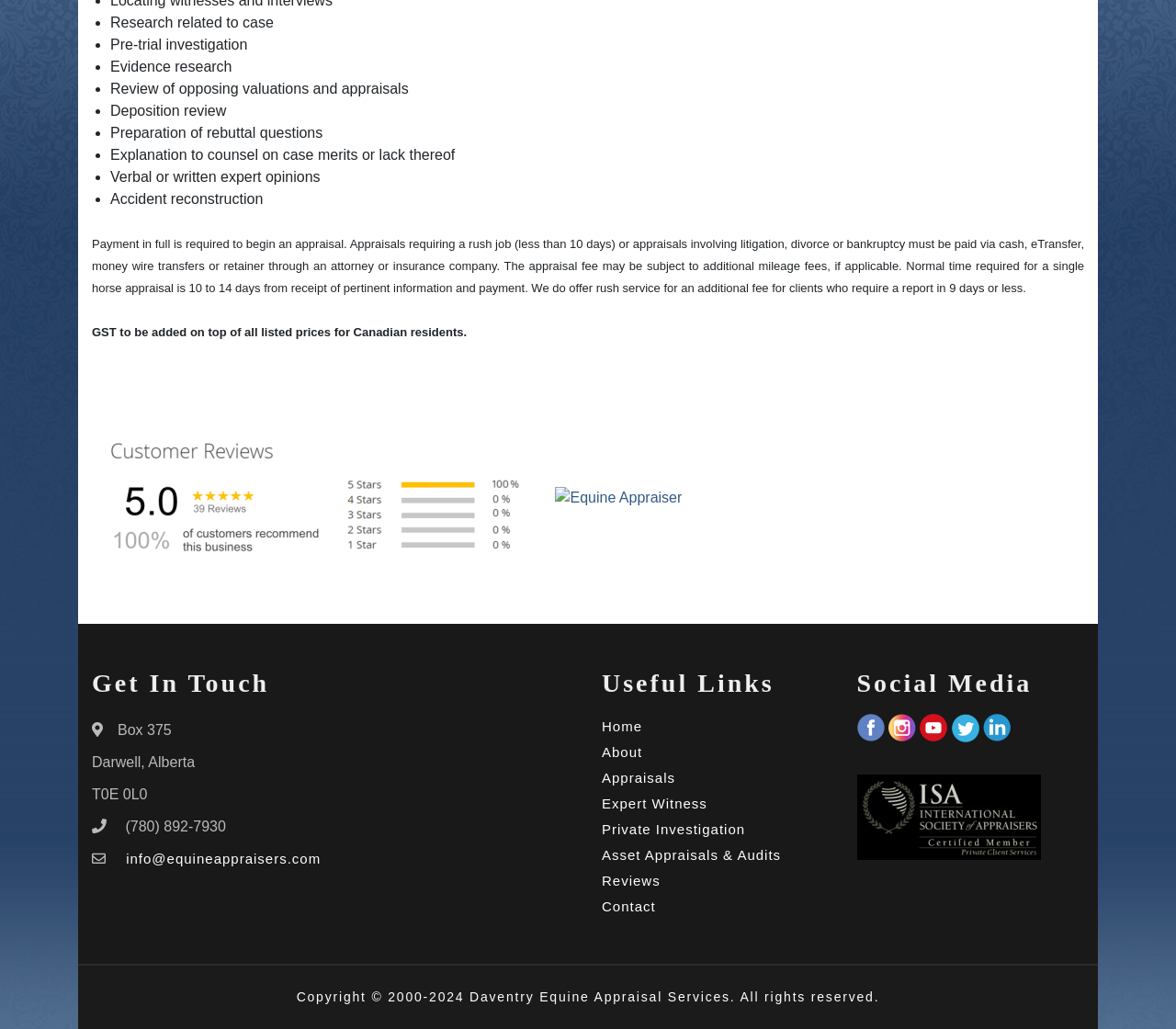From the details in the image, provide a thorough response to the question: What type of appraisals does the service provide?

The webpage is dedicated to equine appraisals, and the services listed, such as accident reconstruction and review of opposing valuations and appraisals, suggest that the service provides appraisals specifically for horses and equine-related cases.